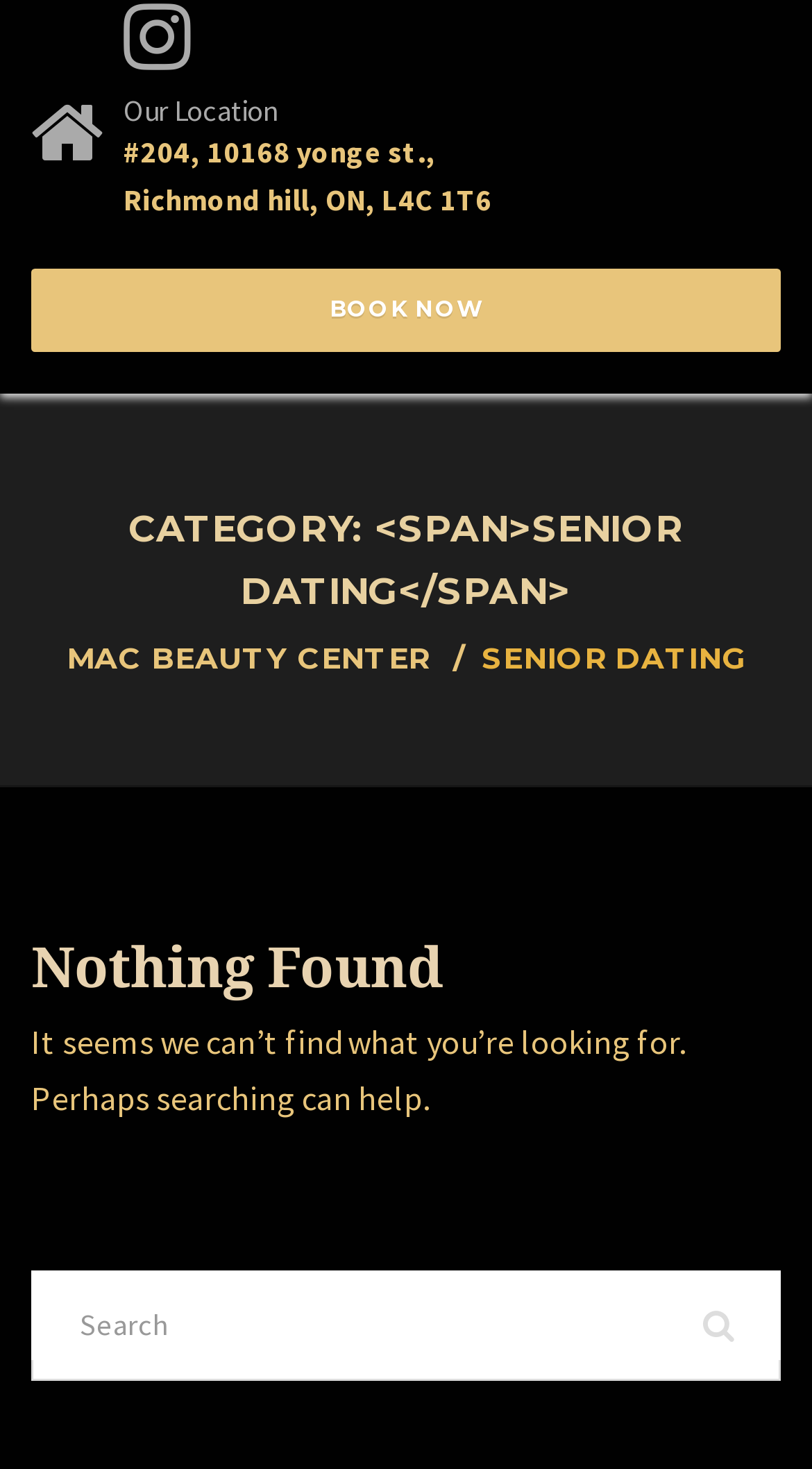Determine the bounding box for the UI element that matches this description: "Skip to content".

None